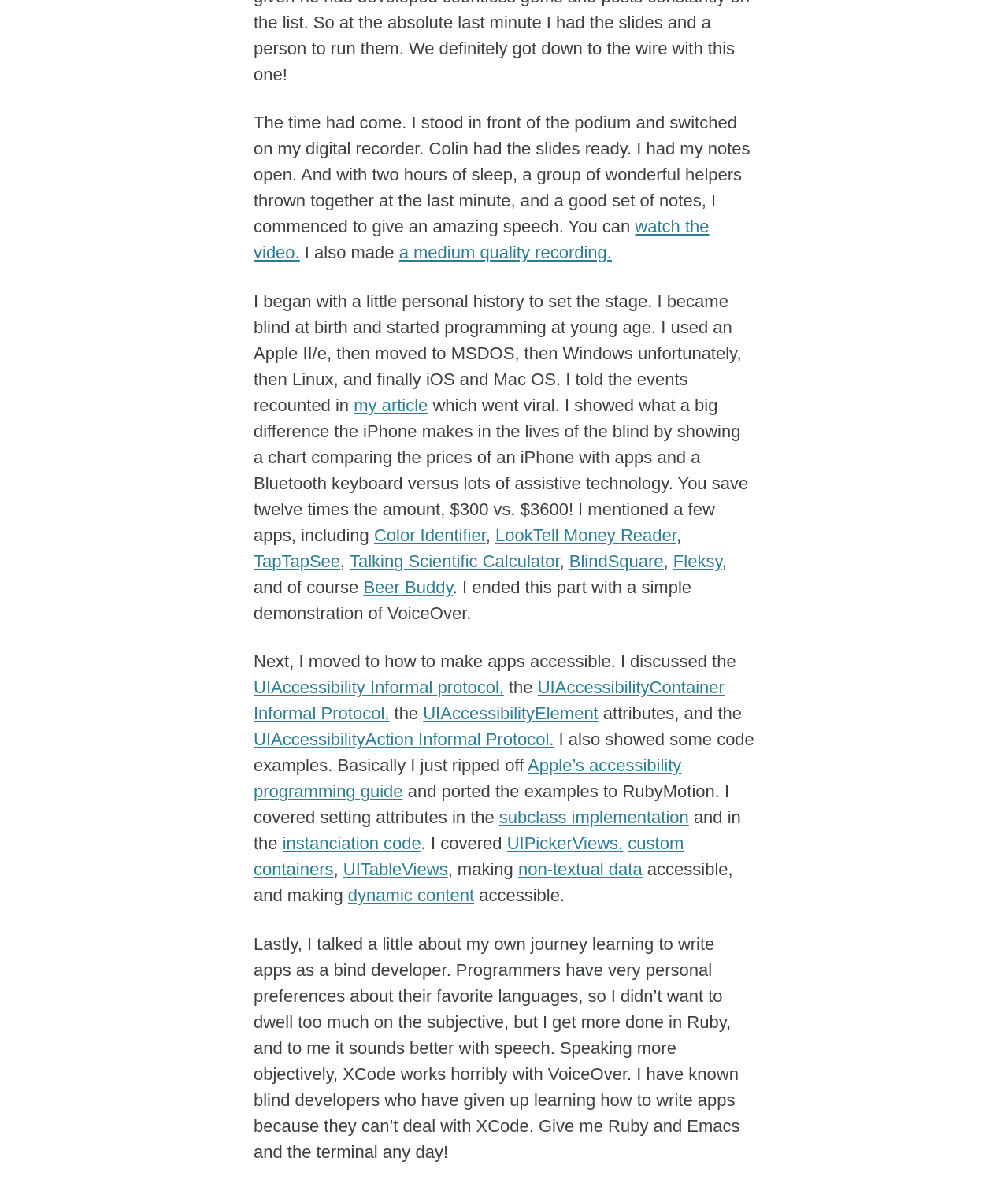Use the details in the image to answer the question thoroughly: 
What is the speaker's preferred programming language?

The speaker mentions that they get more done in Ruby and that it sounds better with speech, indicating that Ruby is their preferred programming language.